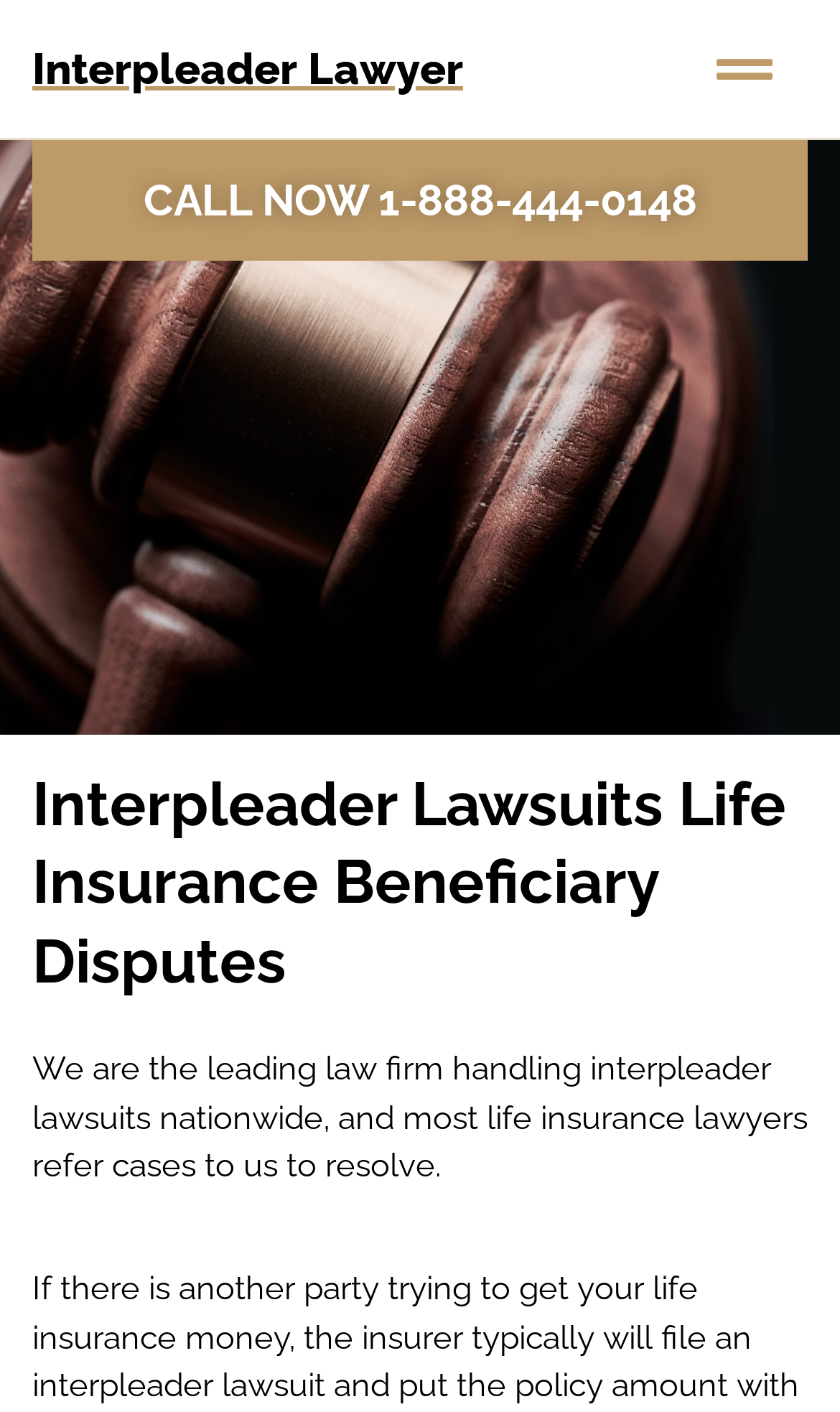Please determine the bounding box coordinates, formatted as (top-left x, top-left y, bottom-right x, bottom-right y), with all values as floating point numbers between 0 and 1. Identify the bounding box of the region described as: CALL NOW 1-888-444-0148

[0.038, 0.099, 0.962, 0.185]